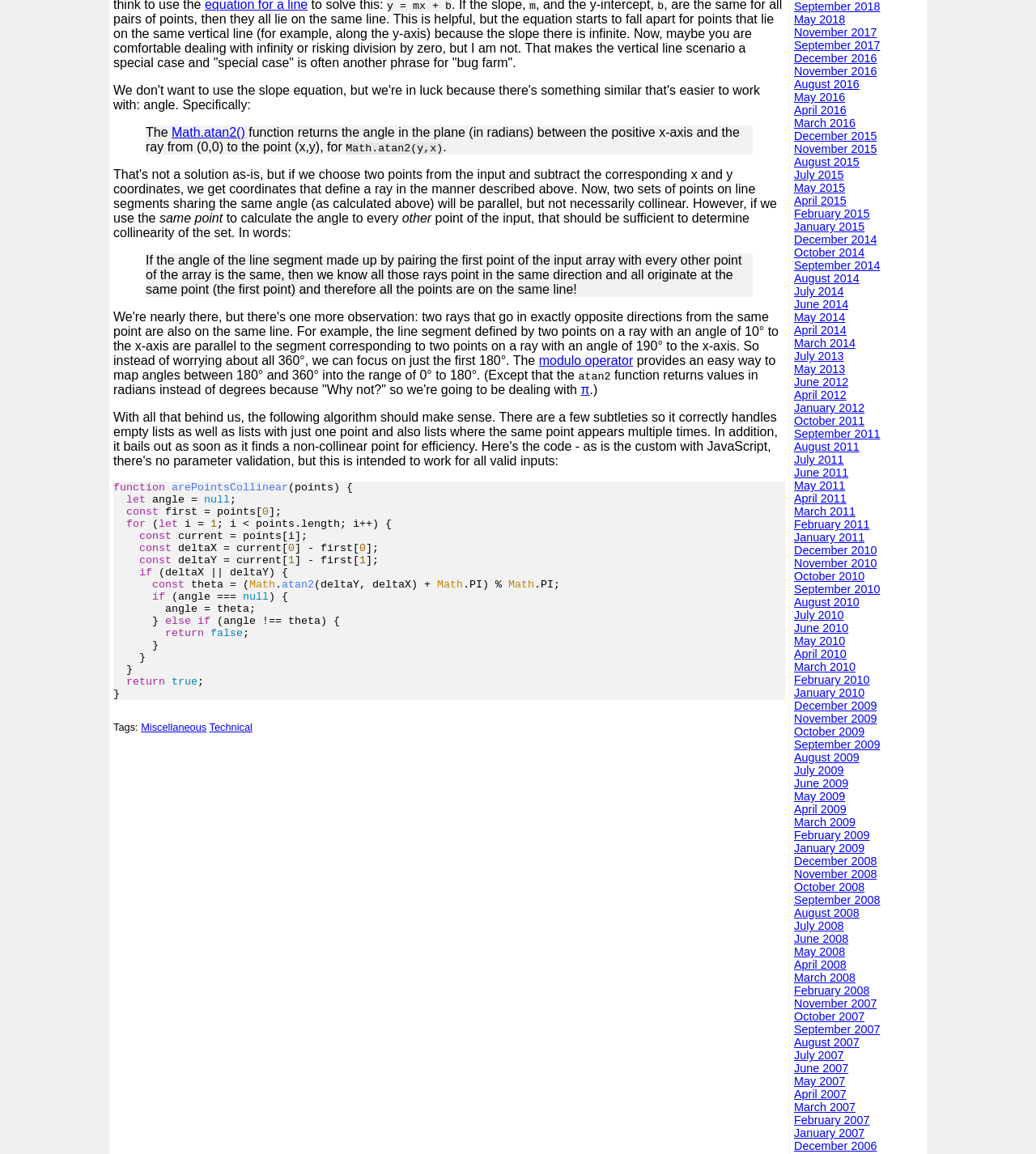Pinpoint the bounding box coordinates of the element that must be clicked to accomplish the following instruction: "follow the 'modulo operator' link". The coordinates should be in the format of four float numbers between 0 and 1, i.e., [left, top, right, bottom].

[0.52, 0.306, 0.611, 0.318]